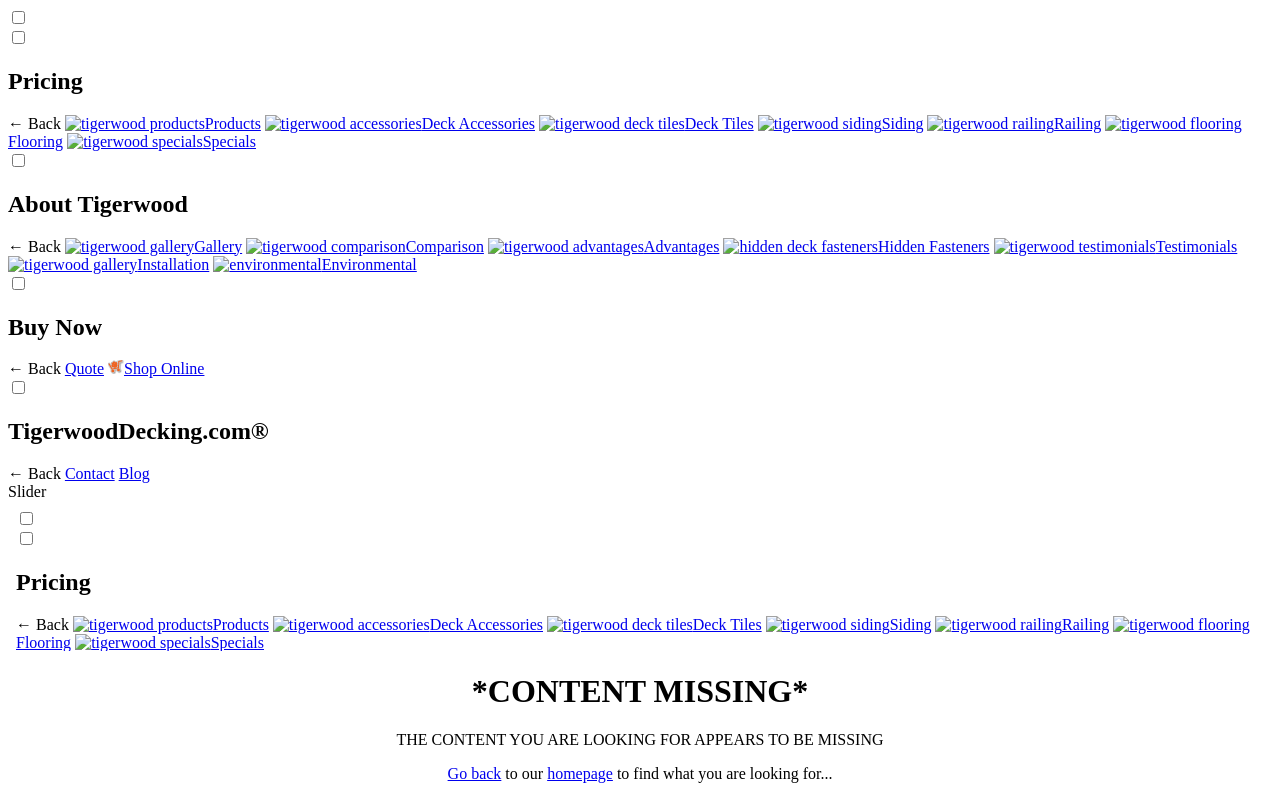What is the purpose of the 'Buy Now' section?
Refer to the screenshot and answer in one word or phrase.

To purchase products